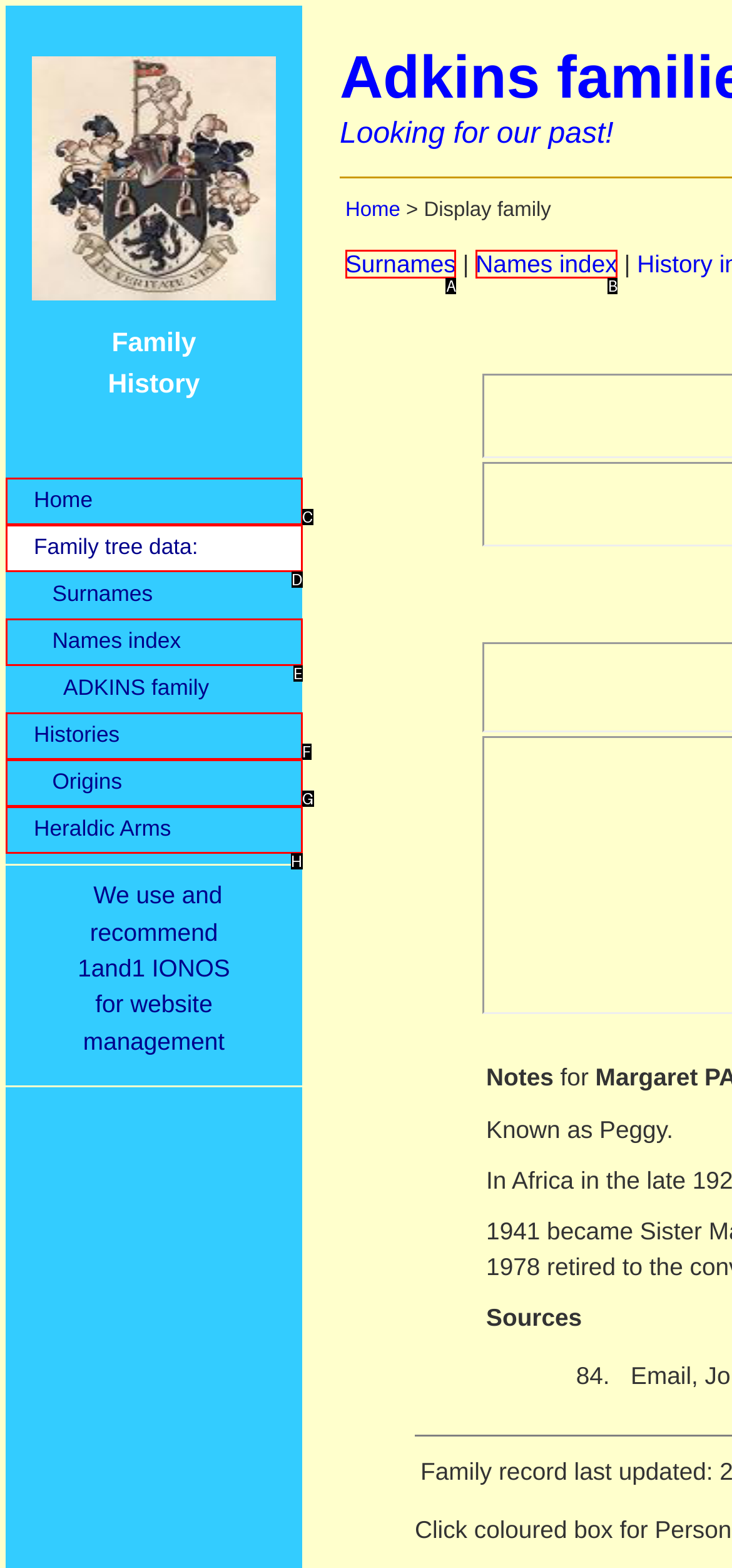Select the option that corresponds to the description: Next Post →
Respond with the letter of the matching choice from the options provided.

None